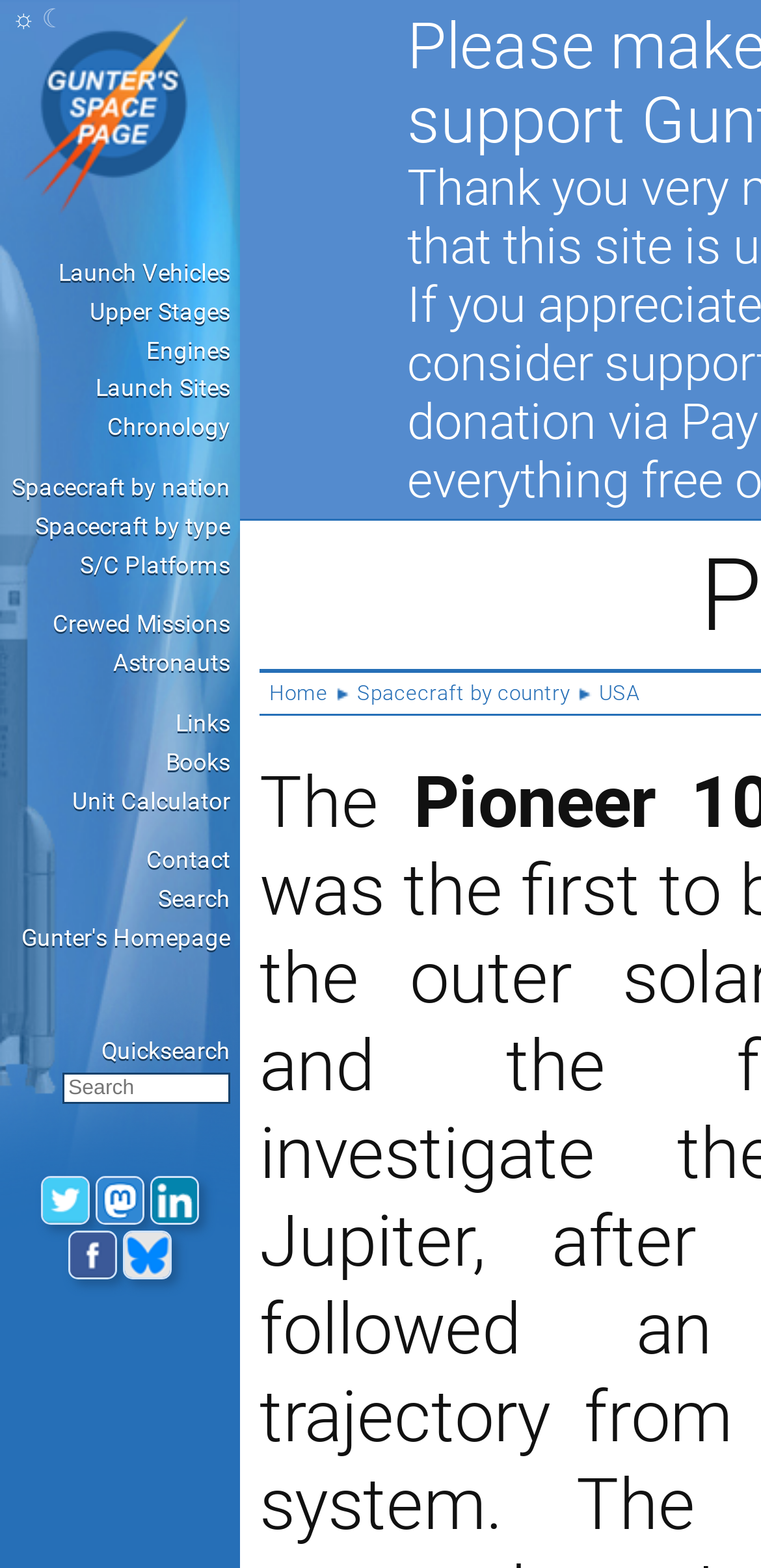Provide the bounding box coordinates for the specified HTML element described in this description: "Astronauts". The coordinates should be four float numbers ranging from 0 to 1, in the format [left, top, right, bottom].

[0.0, 0.412, 0.315, 0.435]